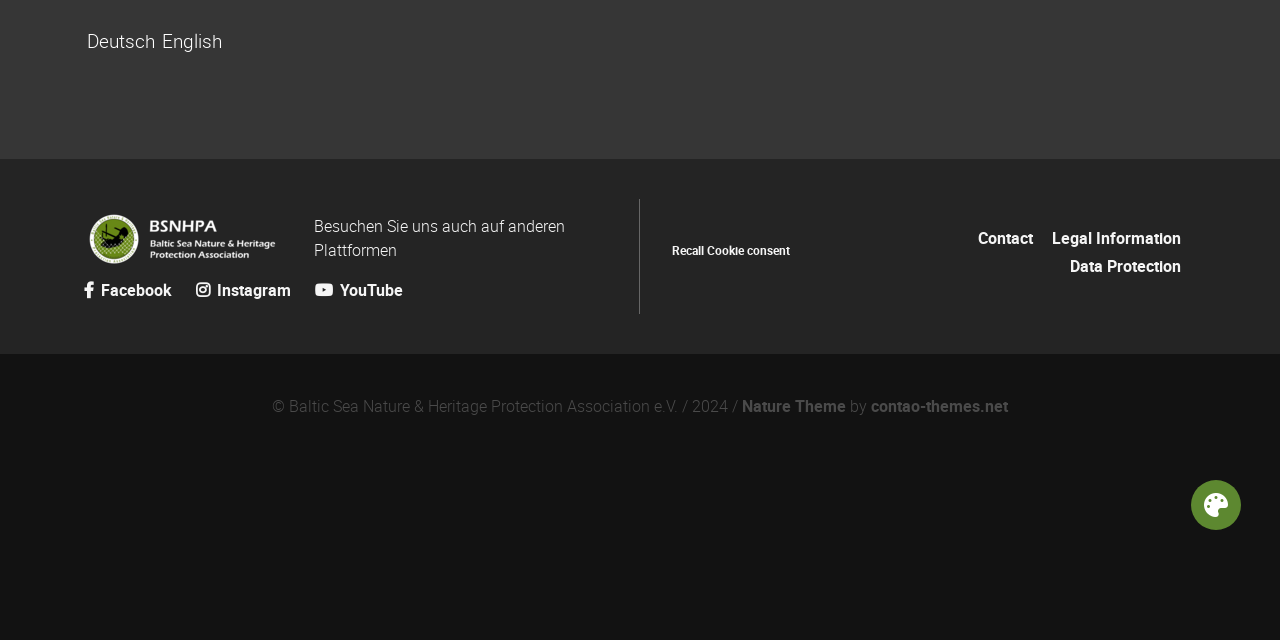Using the format (top-left x, top-left y, bottom-right x, bottom-right y), and given the element description, identify the bounding box coordinates within the screenshot: Nature Theme

[0.58, 0.617, 0.661, 0.651]